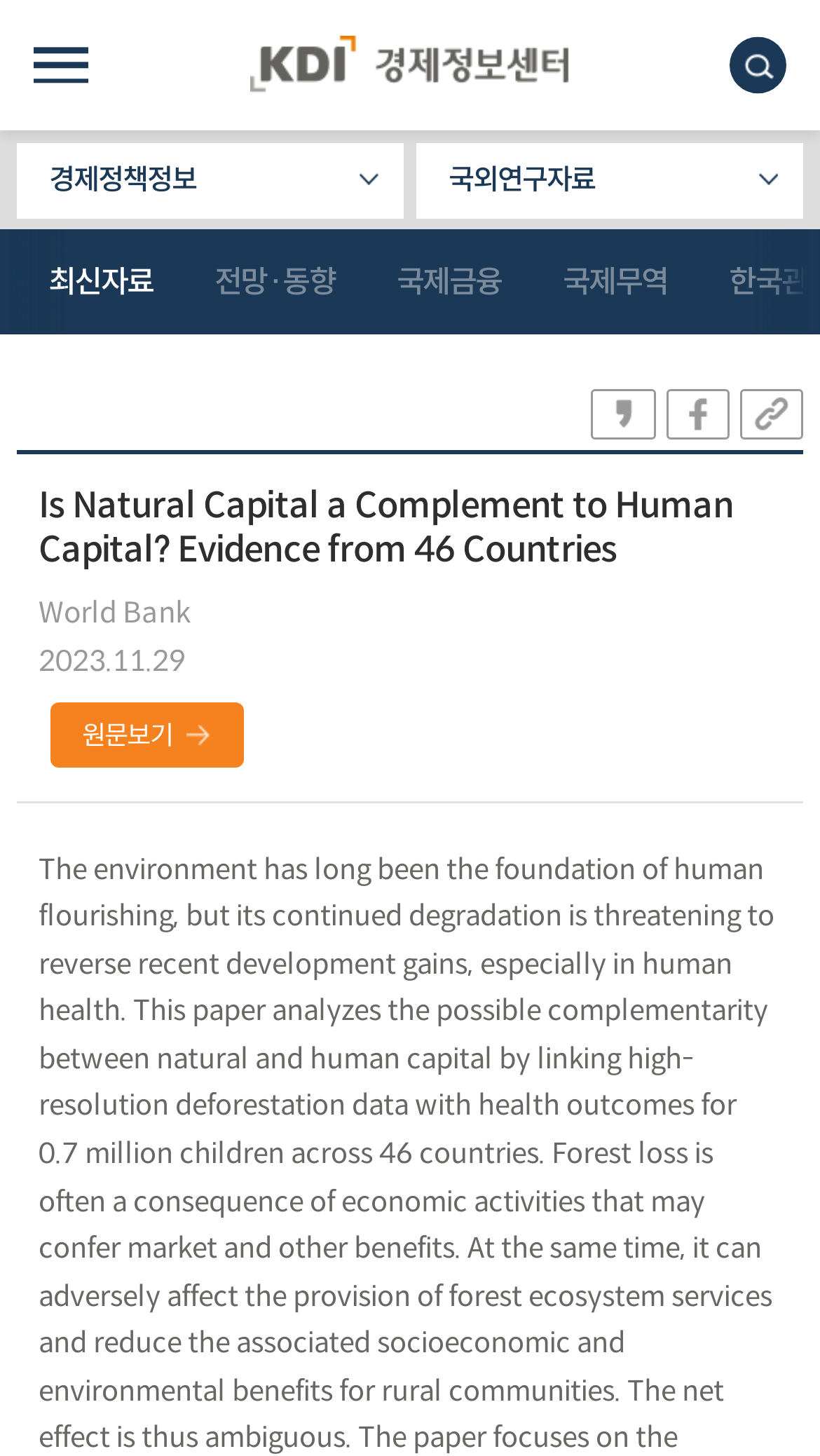Please determine the bounding box coordinates of the clickable area required to carry out the following instruction: "search in mobile". The coordinates must be four float numbers between 0 and 1, represented as [left, top, right, bottom].

[0.891, 0.026, 0.96, 0.065]